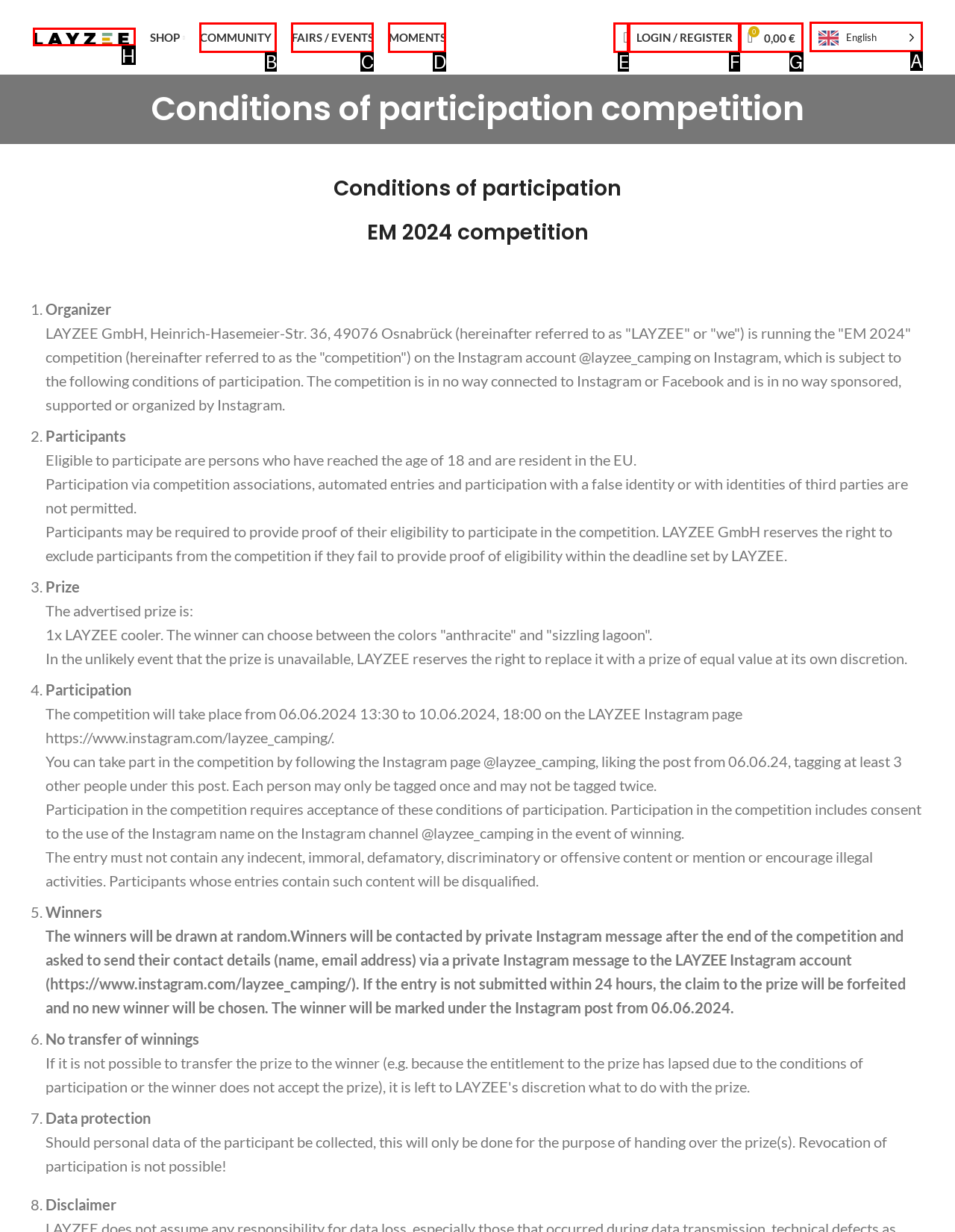Please indicate which option's letter corresponds to the task: Change the language by examining the highlighted elements in the screenshot.

A